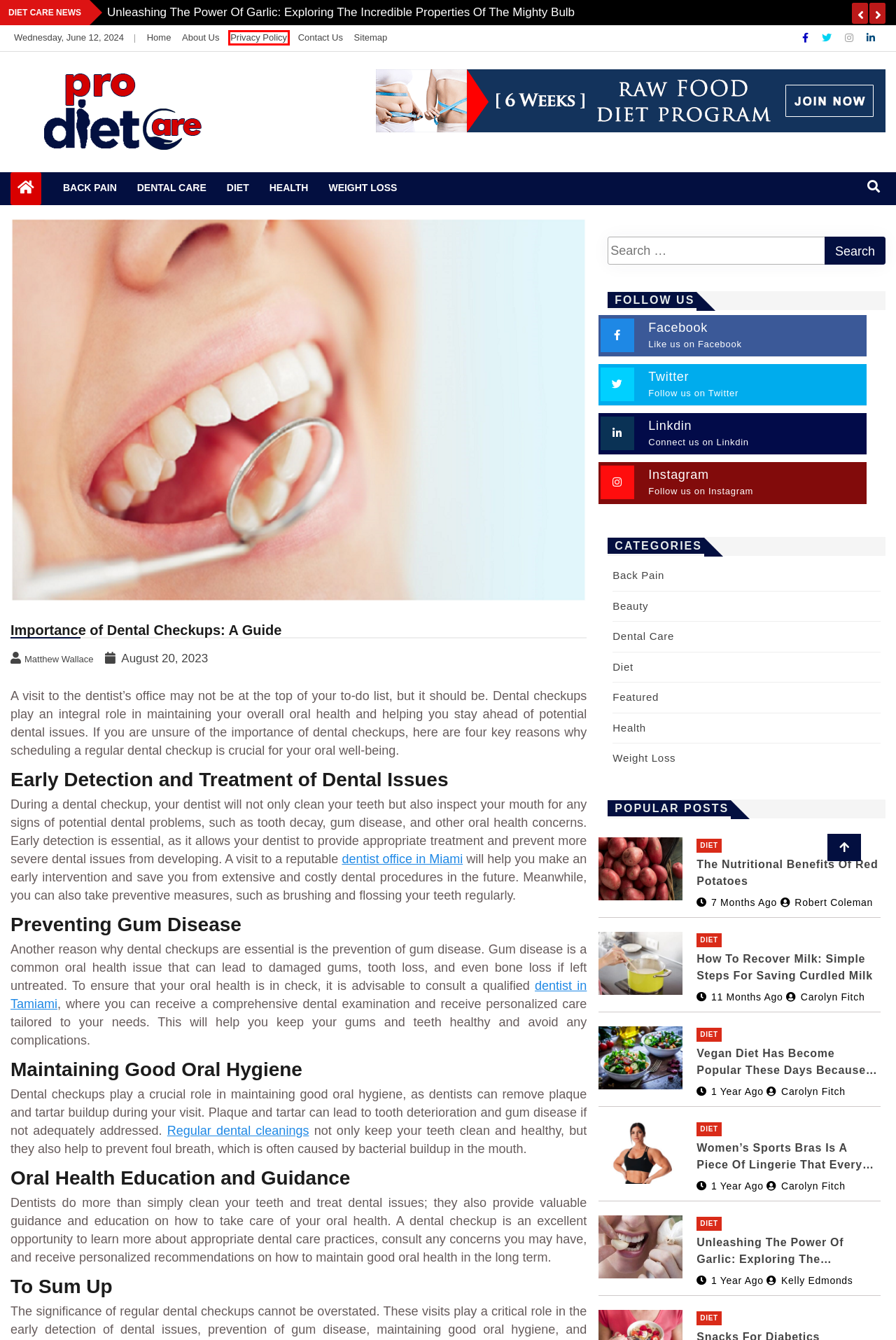Given a webpage screenshot with a red bounding box around a particular element, identify the best description of the new webpage that will appear after clicking on the element inside the red bounding box. Here are the candidates:
A. About Us - Pro Diet Care
B. Featured - Pro Diet Care
C. Matthew Wallace - Pro Diet Care
D. Health - Pro Diet Care
E. Kelly Edmonds - Pro Diet Care
F. Privacy Policy - Pro Diet Care
G. Dental Care - Pro Diet Care
H. Pro Diet Care - Health & Diet Blog

F